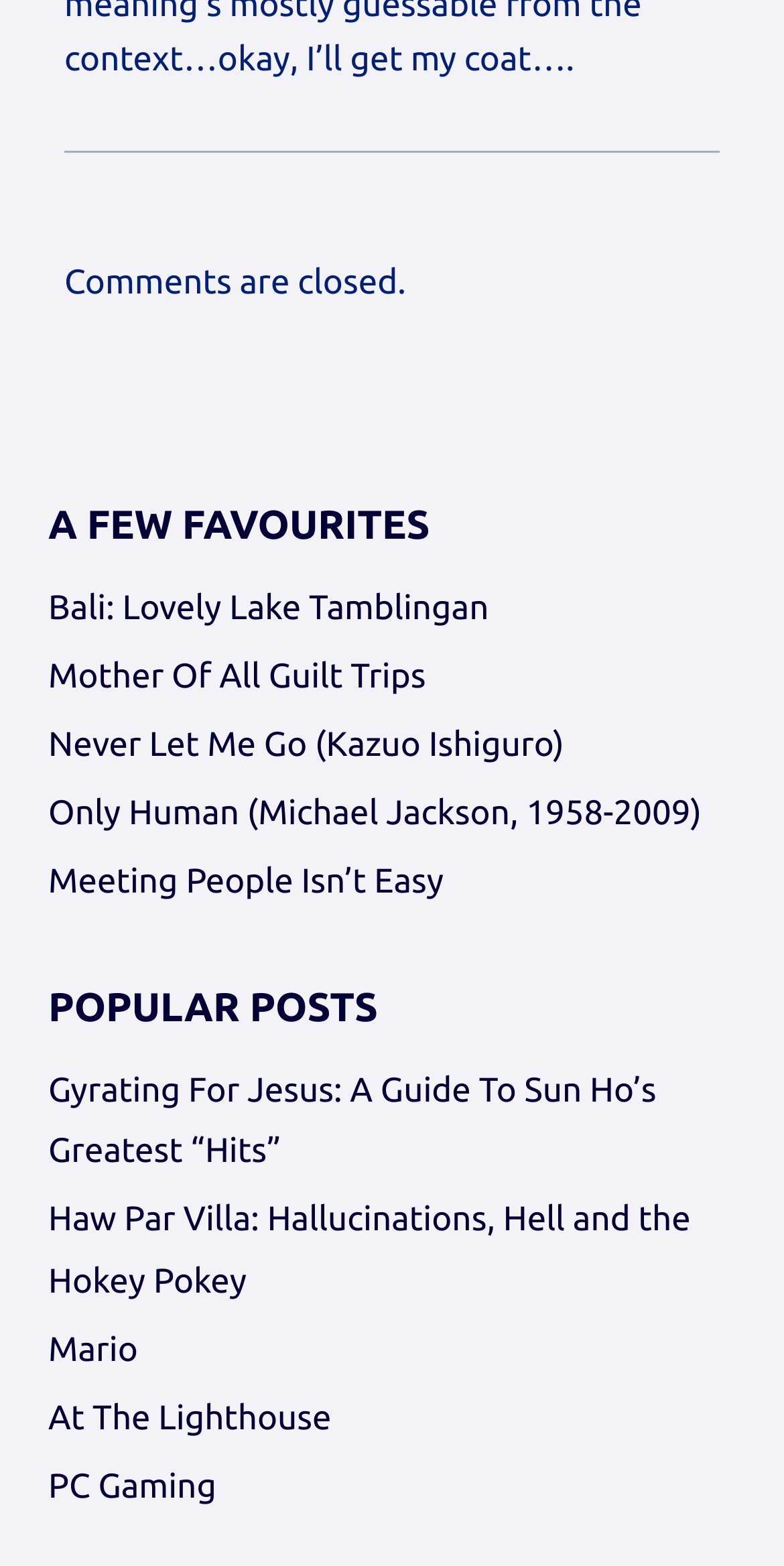Determine the bounding box coordinates for the clickable element to execute this instruction: "read the article about Haw Par Villa". Provide the coordinates as four float numbers between 0 and 1, i.e., [left, top, right, bottom].

[0.062, 0.758, 0.938, 0.841]